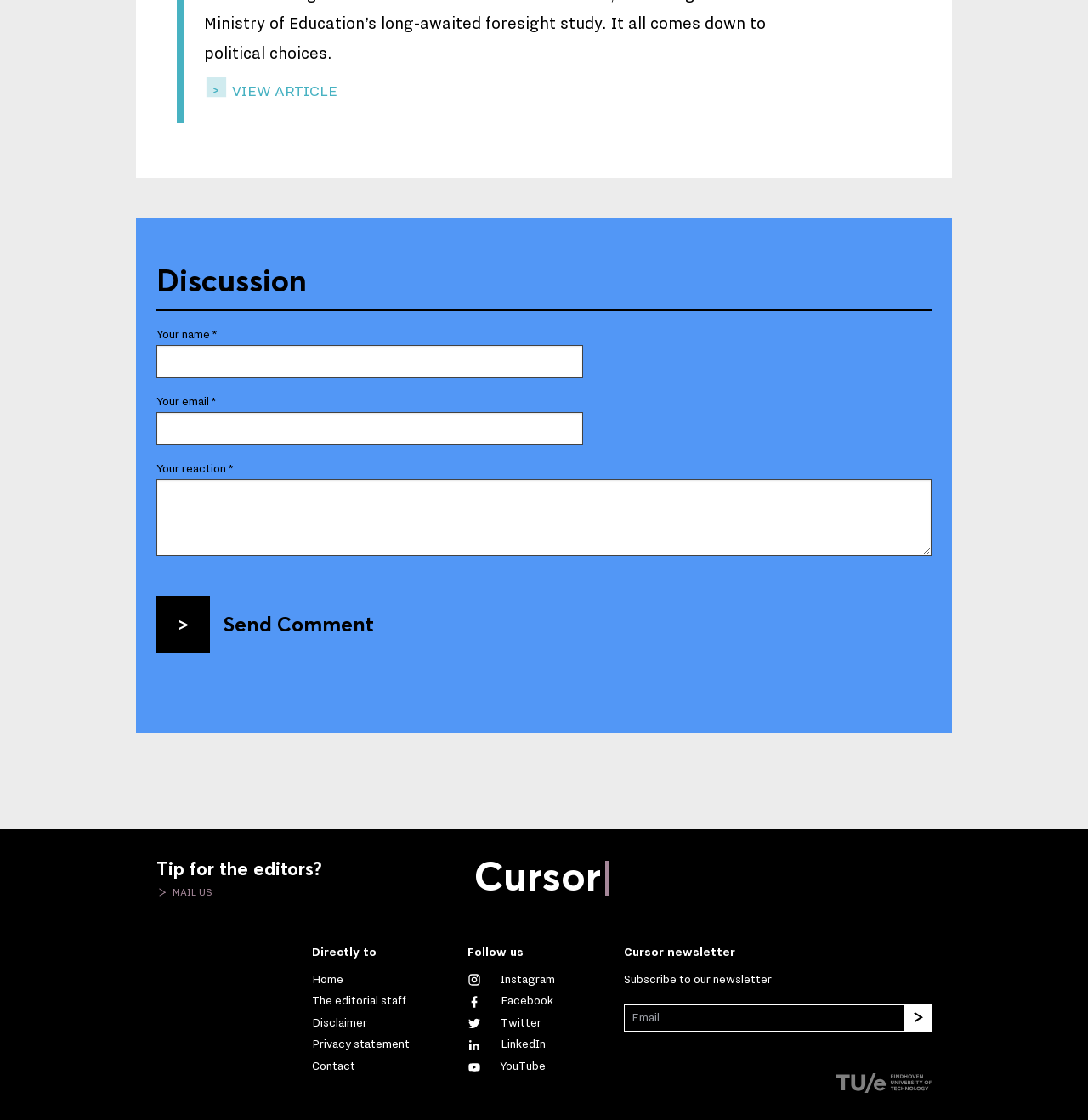Show me the bounding box coordinates of the clickable region to achieve the task as per the instruction: "Mail us".

[0.144, 0.792, 0.195, 0.802]